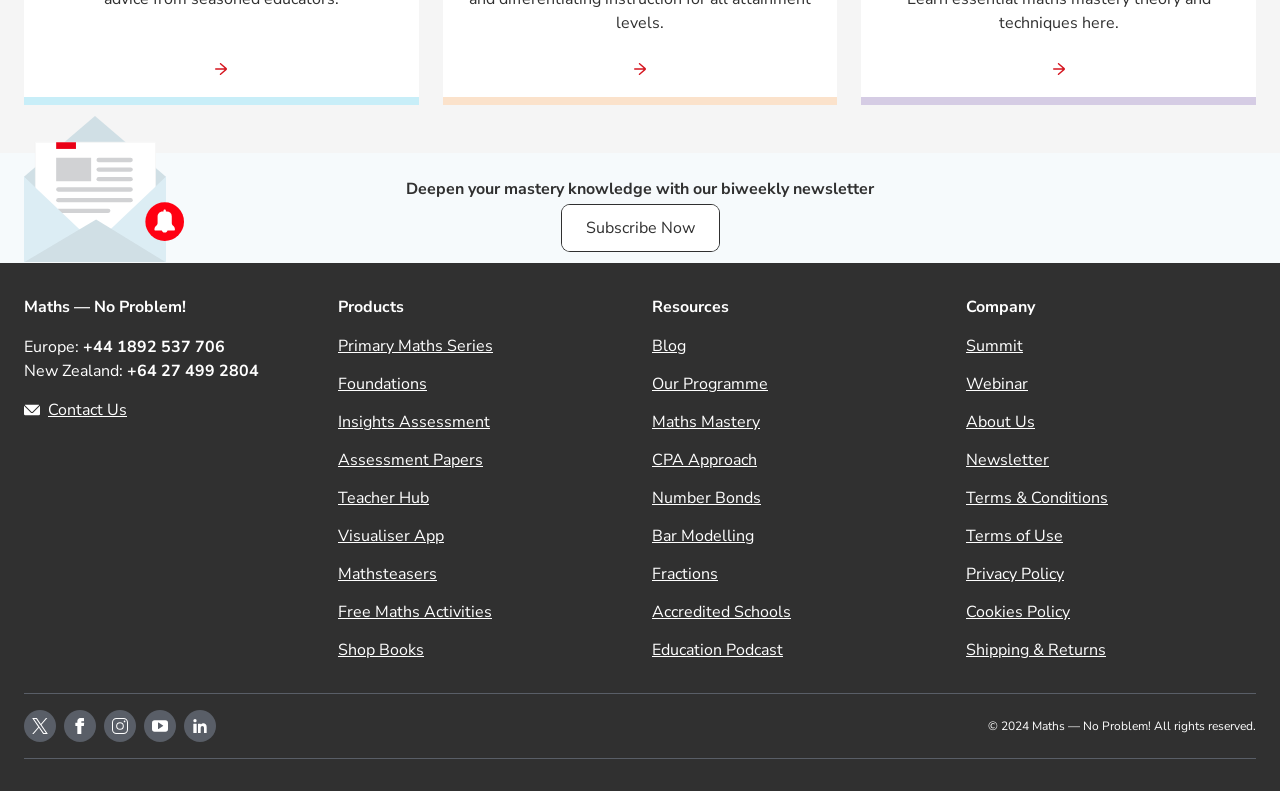Use a single word or phrase to answer the question: What social media platforms does the company use?

Twitter, Facebook, Instagram, YouTube, LinkedIn